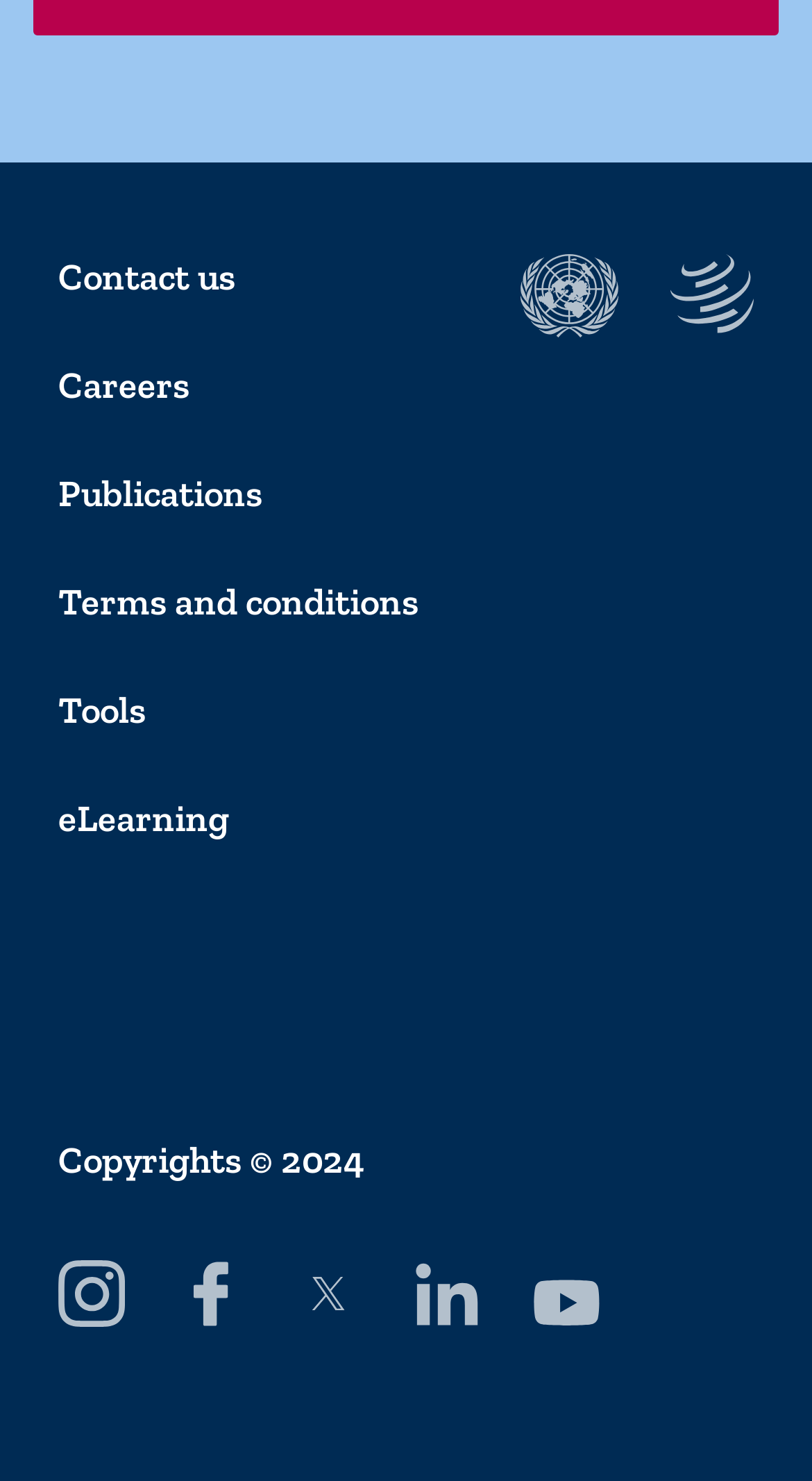What organizations are linked?
Relying on the image, give a concise answer in one word or a brief phrase.

WTO and UNCTAD